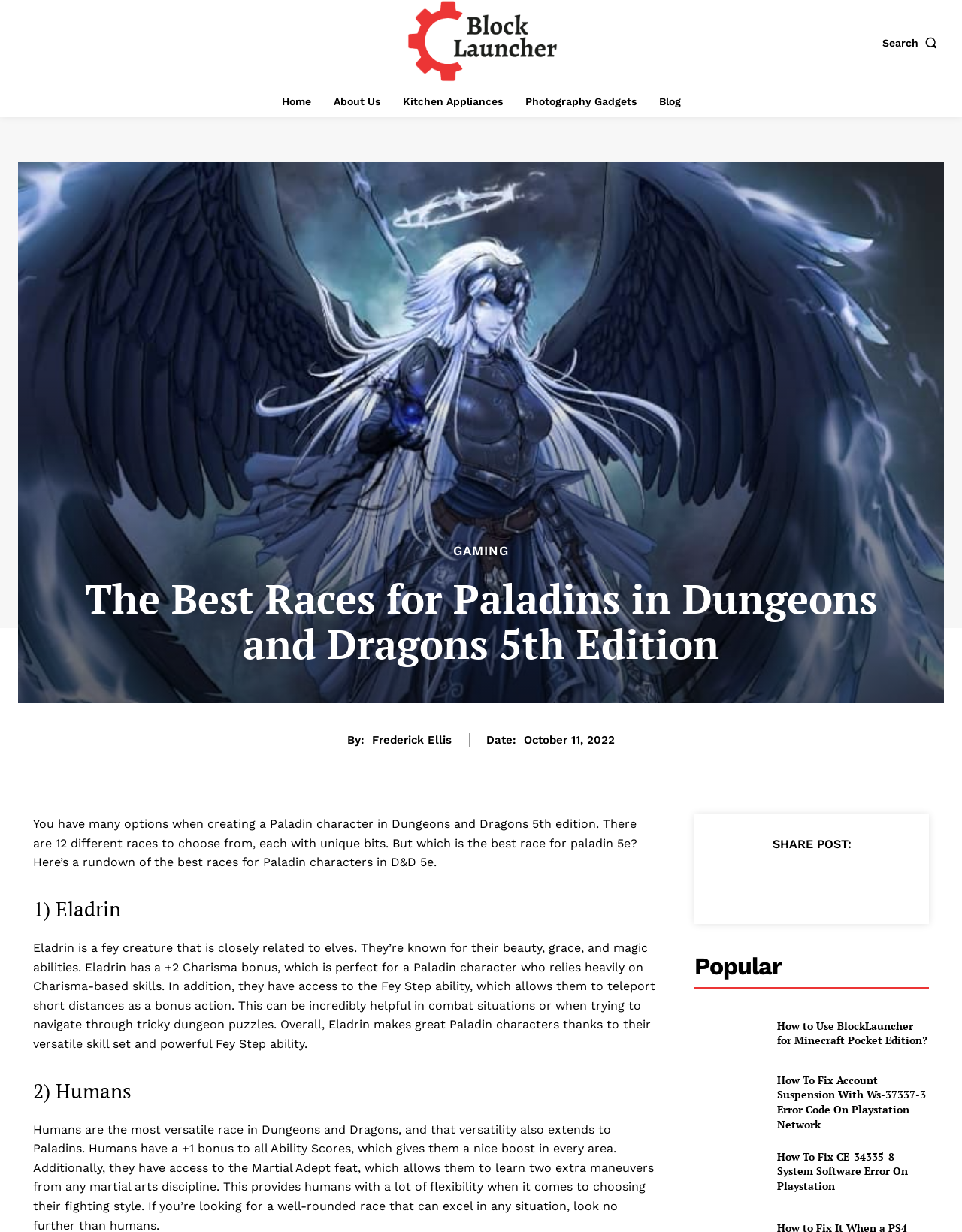How many links are there in the 'SHARE POST:' section?
Please provide a single word or phrase based on the screenshot.

5